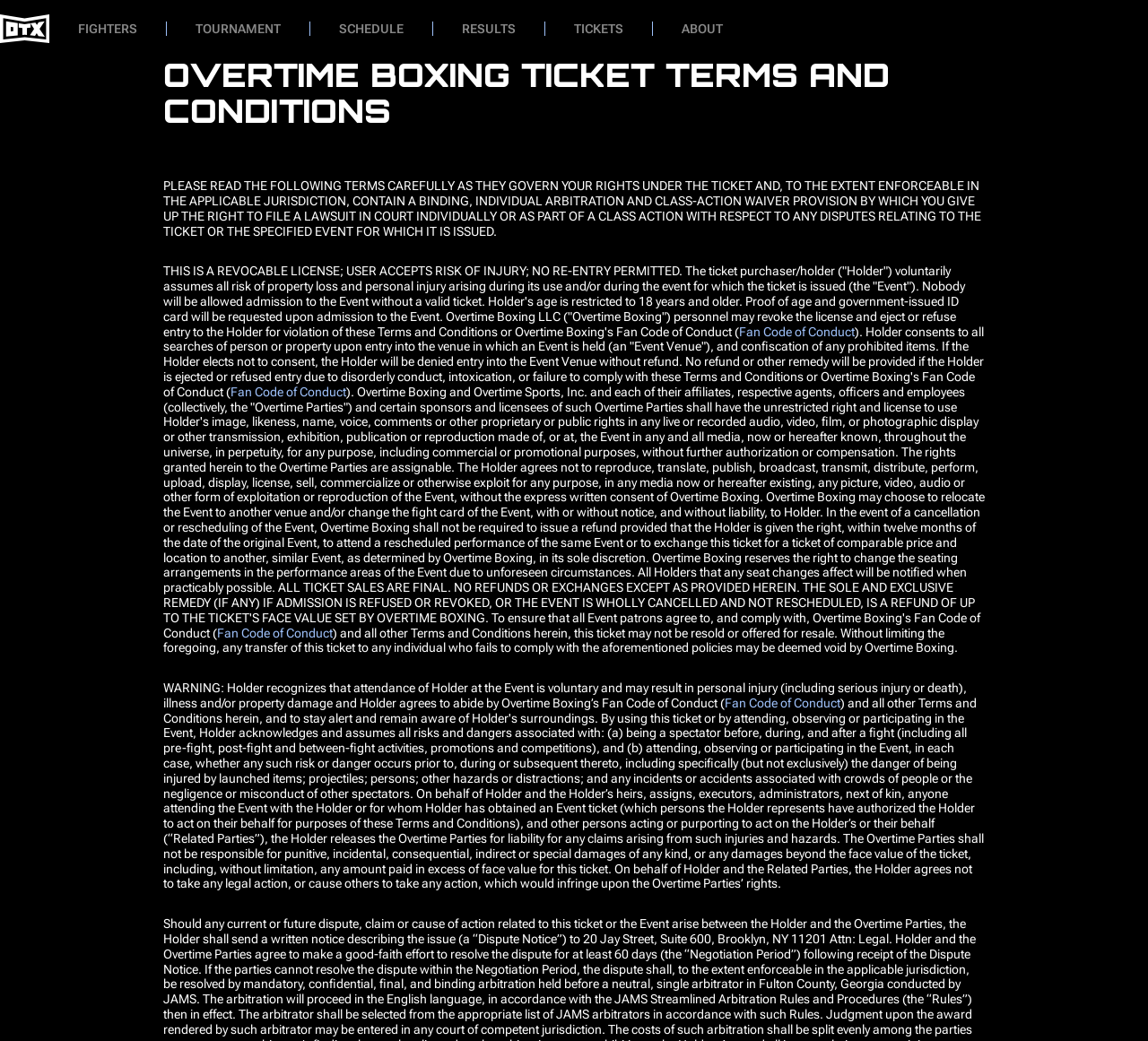Can you give a comprehensive explanation to the question given the content of the image?
Can ticket holders reproduce or exploit event content?

According to the webpage content, specifically the text 'The Holder agrees not to reproduce, translate, publish, broadcast, transmit, distribute, perform, upload, display, license, sell, commercialize or otherwise exploit for any purpose, in any media now or hereafter existing, any picture, video, audio or other form of exploitation or reproduction of the Event, without the express written consent of Overtime Boxing.', I can infer that ticket holders are not allowed to reproduce or exploit event content without Overtime Boxing's consent.